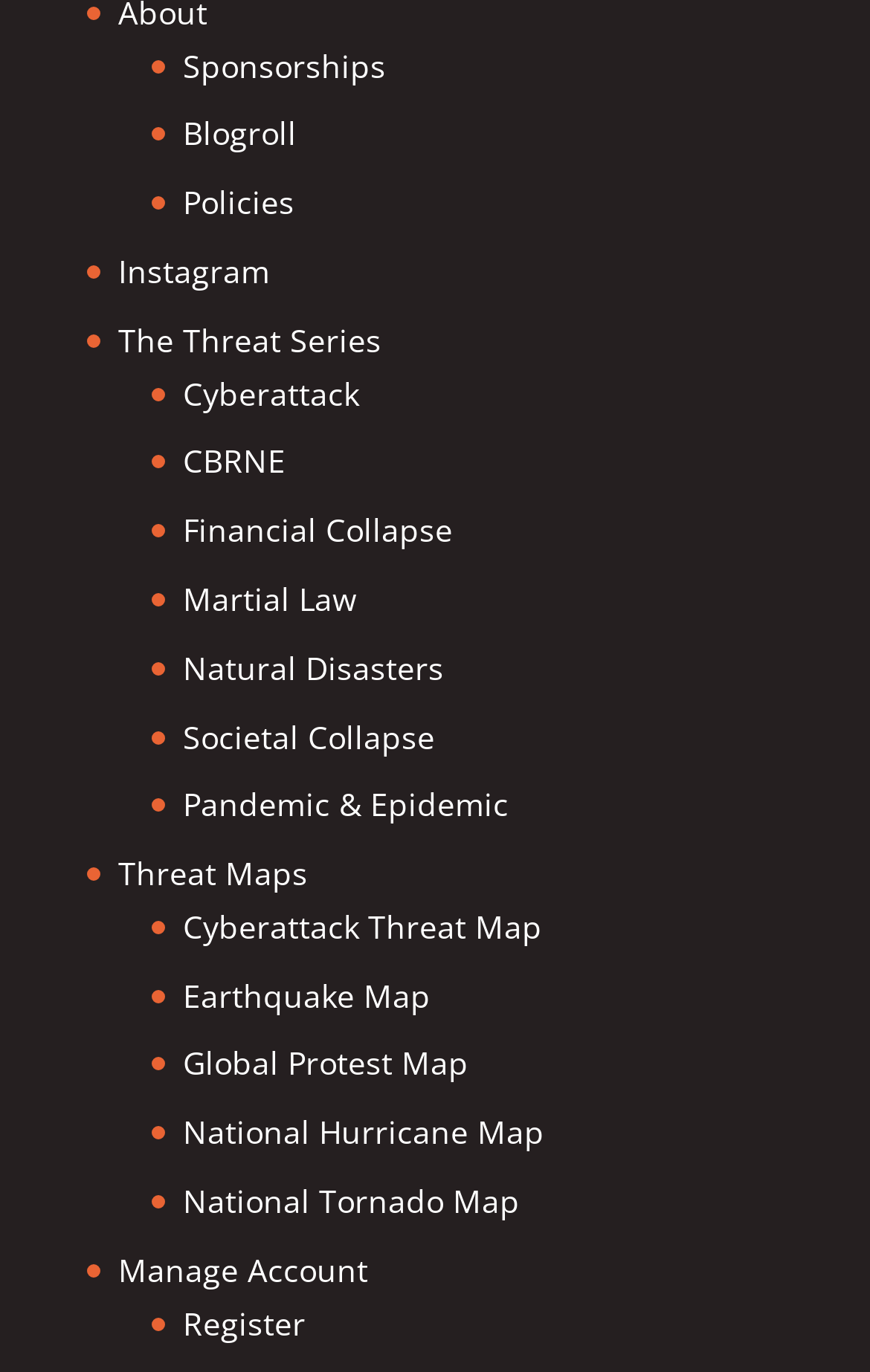Mark the bounding box of the element that matches the following description: "Cyberattack Threat Map".

[0.21, 0.66, 0.623, 0.691]